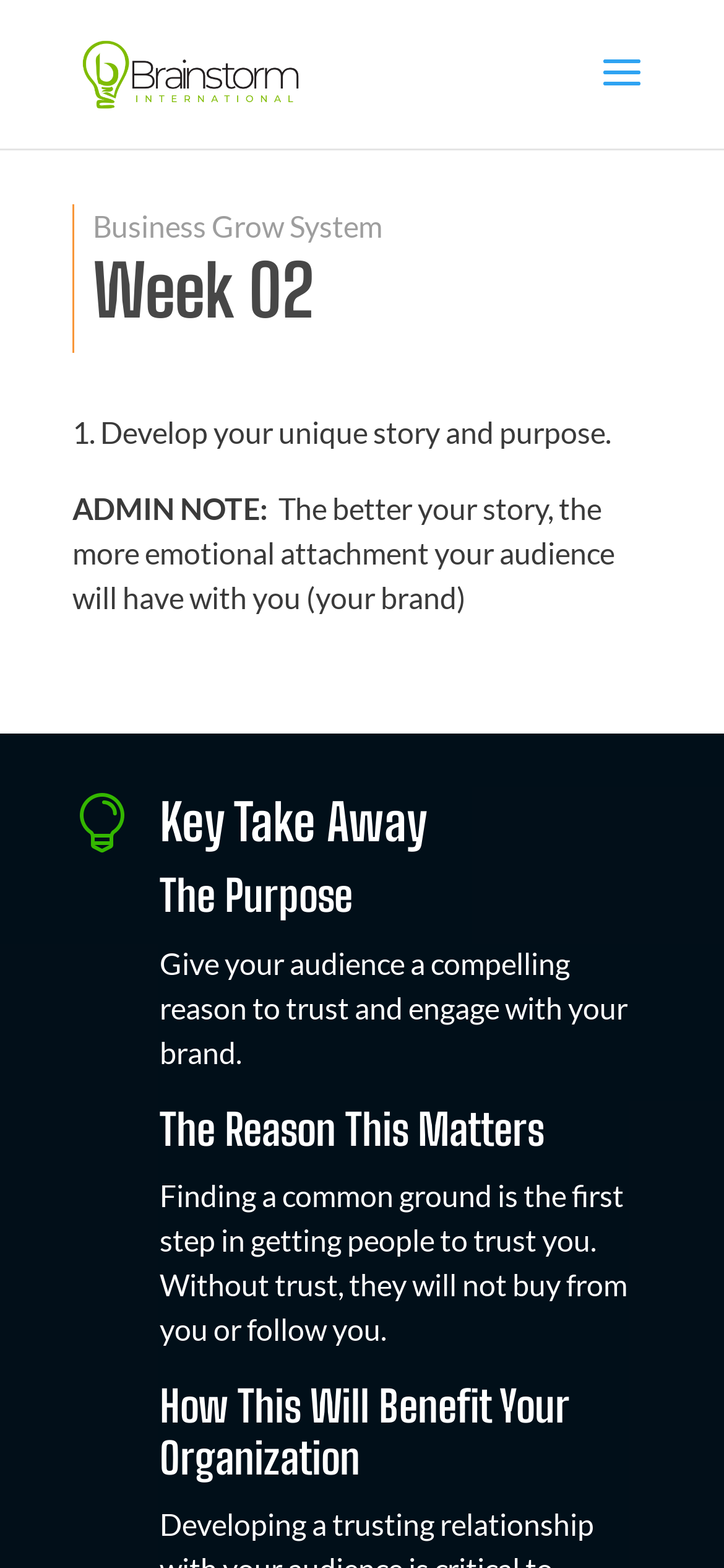Generate a comprehensive description of the contents of the webpage.

The webpage is about Business Grow Professional Web Sites Made Simple, specifically focusing on Week 02. At the top, there is a link and an image with the same title as the webpage. Below them, the text "Business Grow System" is displayed. 

The main content is divided into sections, starting with "Week 02" heading. The first section has a list marker "1." followed by the text "Develop your unique story and purpose." 

Below this section, there is an "ADMIN NOTE" with a brief explanation about the importance of having a good story for emotional attachment with the audience. 

The next section is headed by "Key Take Away" and is followed by three subsections: "The Purpose", "The Reason This Matters", and "How This Will Benefit Your Organization". Each subsection has a brief description, with "The Purpose" explaining the importance of giving a compelling reason to trust and engage with the brand, "The Reason This Matters" discussing the need for trust before making a purchase or following, and "How This Will Benefit Your Organization" not having a specific description.